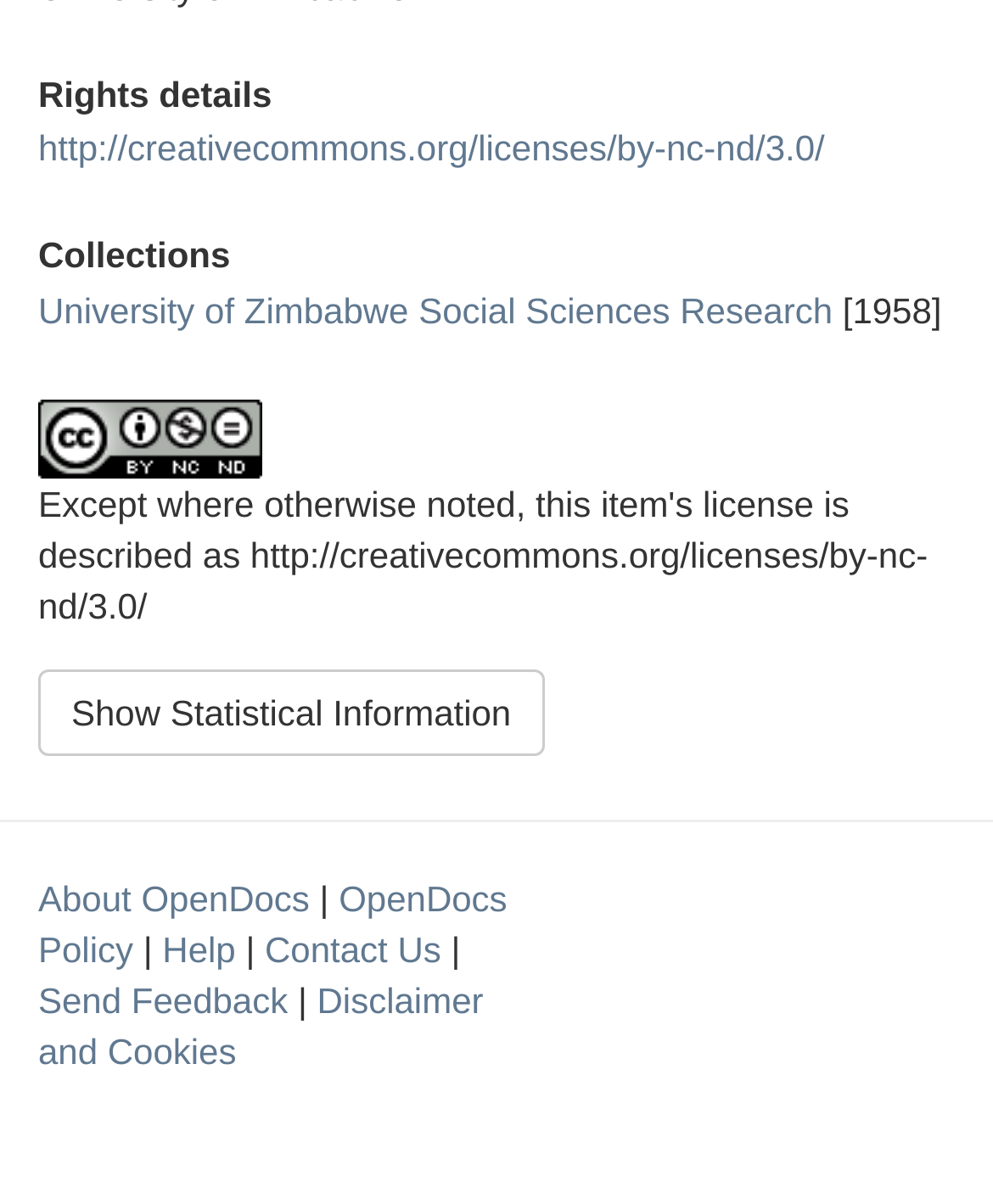What year is mentioned on the webpage?
From the screenshot, provide a brief answer in one word or phrase.

1958